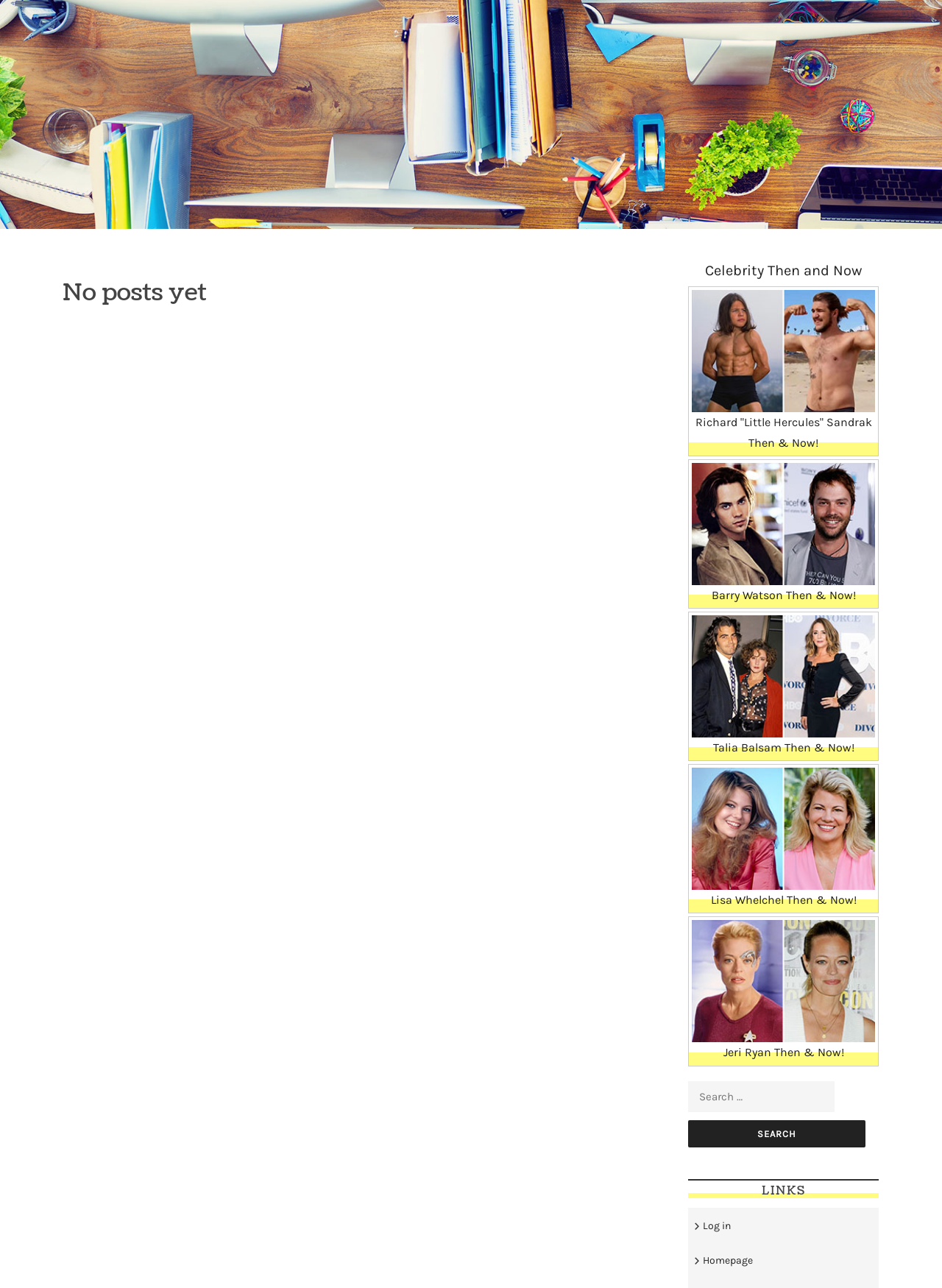For the given element description parent_node: Search for: value="Search", determine the bounding box coordinates of the UI element. The coordinates should follow the format (top-left x, top-left y, bottom-right x, bottom-right y) and be within the range of 0 to 1.

[0.73, 0.869, 0.919, 0.891]